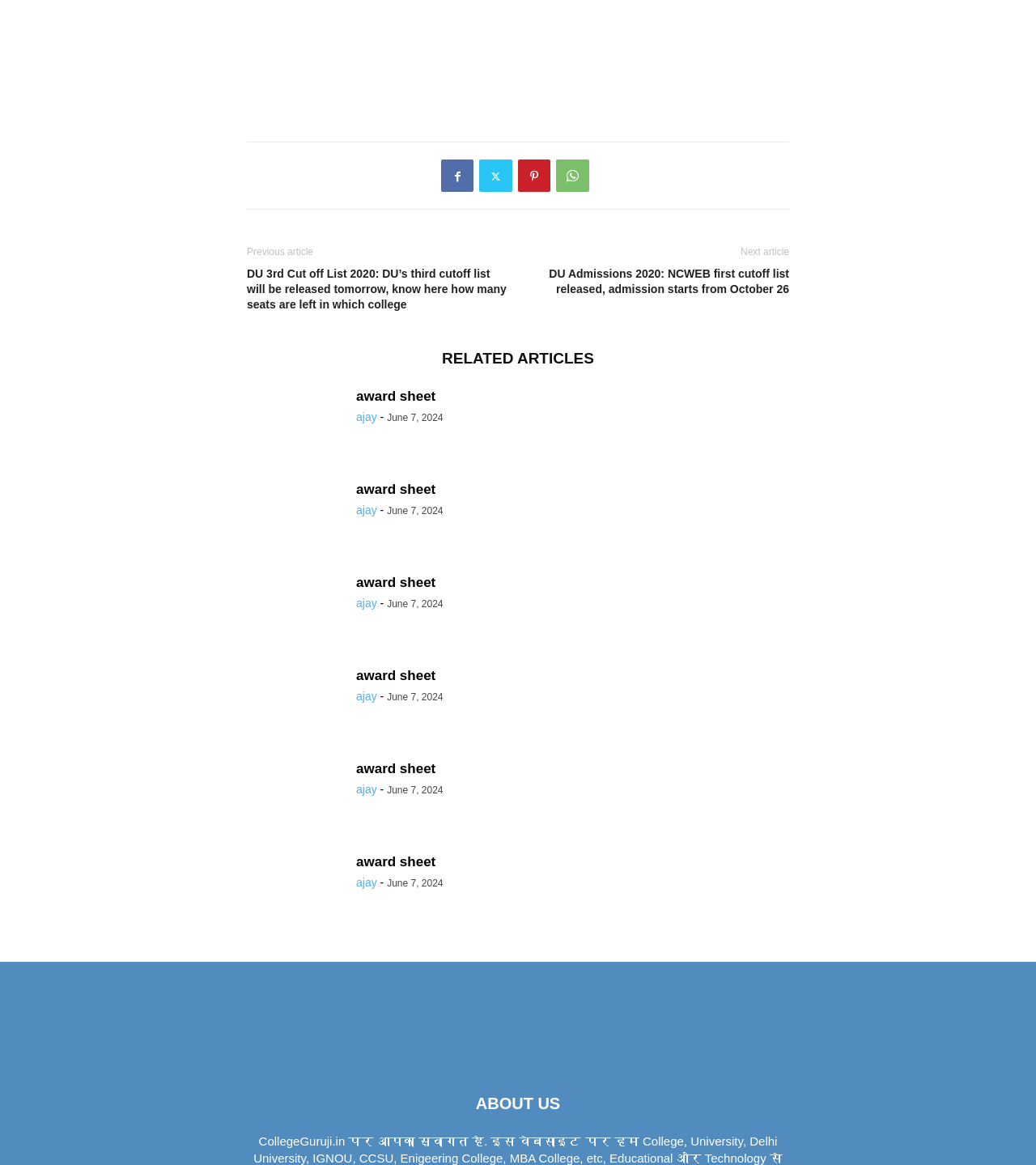Provide a brief response to the question using a single word or phrase: 
How many 'award sheet' links are there?

6